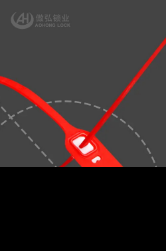What is the shape of the lines surrounding the lock?
Please answer the question as detailed as possible based on the image.

The shape of the lines surrounding the lock is dashed circular because the caption describes them as 'dashed circular lines', which implies that the lines are circular in shape and have dashes or breaks in them.